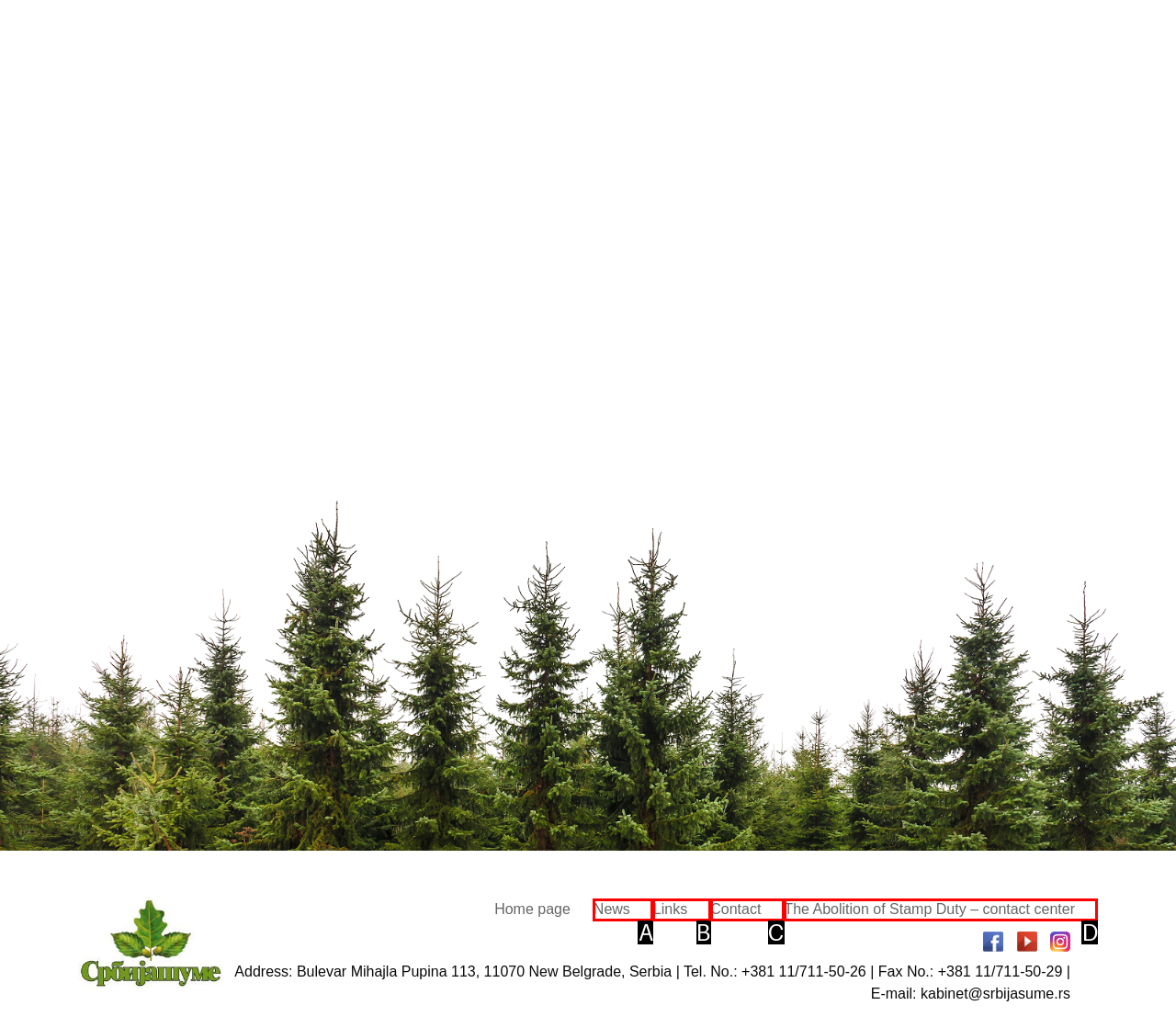Which HTML element matches the description: Contact the best? Answer directly with the letter of the chosen option.

C